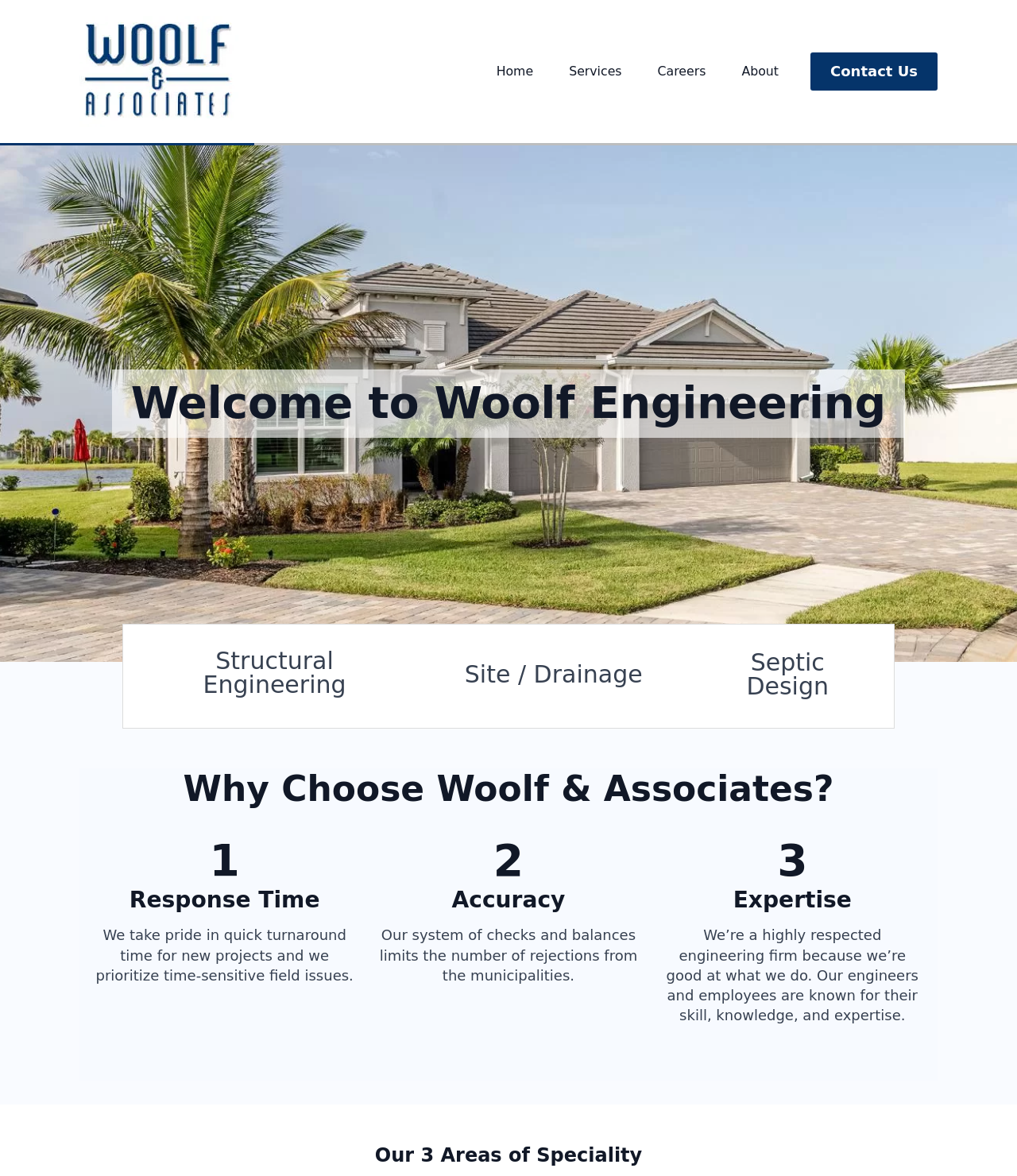What is the name of the engineering firm?
Please answer the question with a detailed response using the information from the screenshot.

The name of the engineering firm can be found in the root element of the webpage, which is 'Woolf Engineering & Associates – We are a full service engineering firm centrally located in Port Charlotte, Florida. Woolf & Associates is celebrating over 20 years of business'.